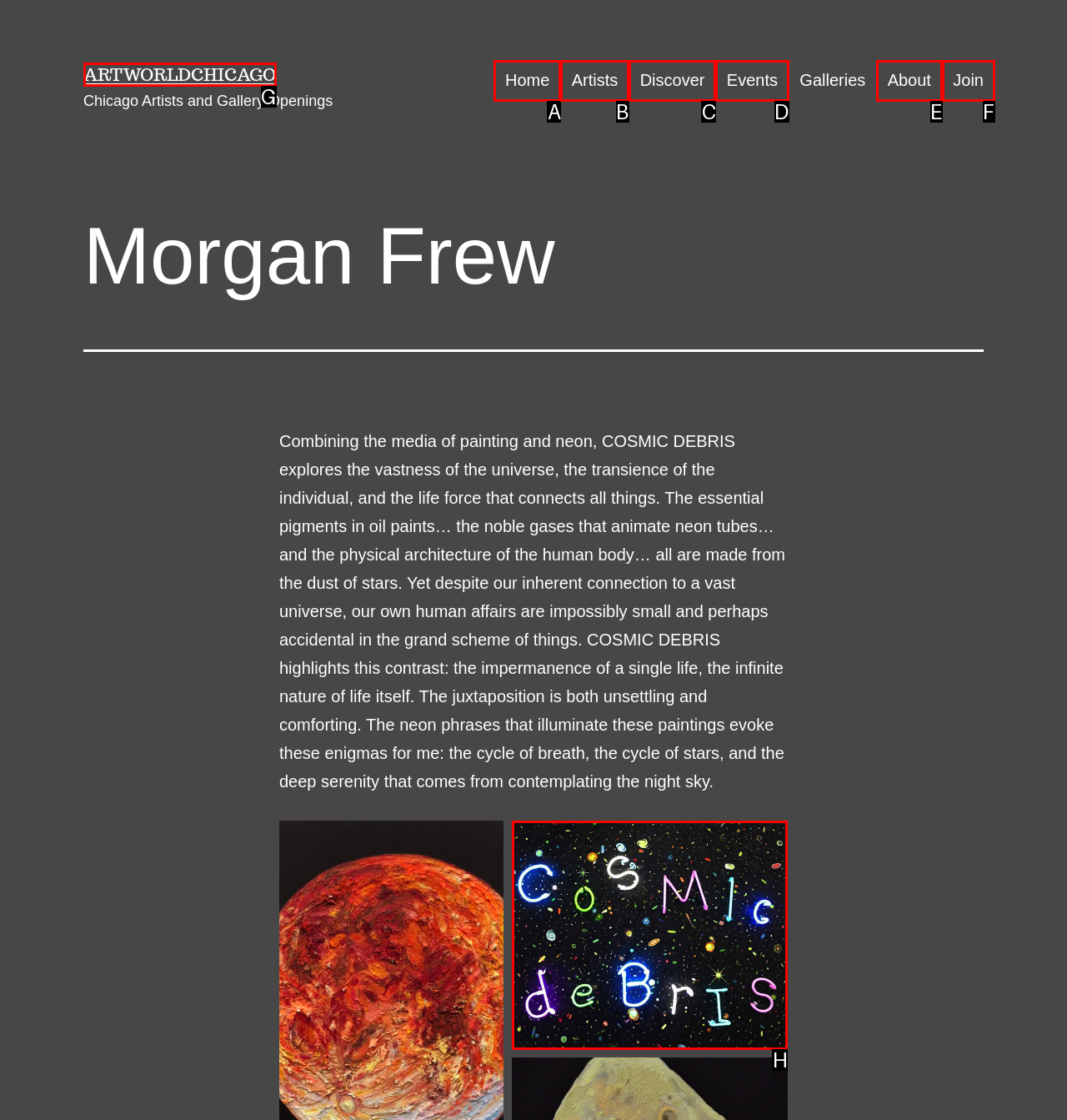Tell me which one HTML element you should click to complete the following task: Open the image in lightbox
Answer with the option's letter from the given choices directly.

H